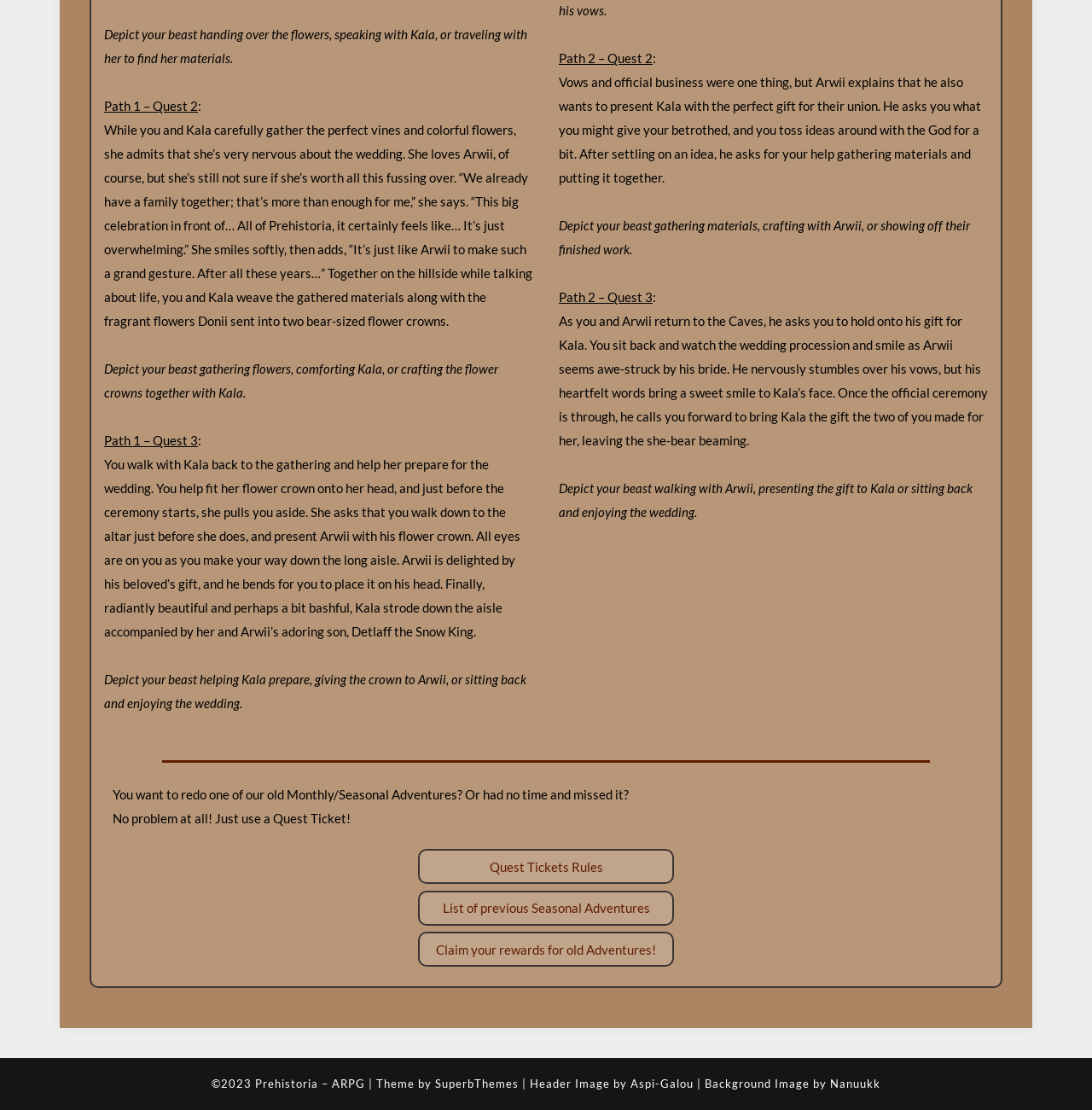How many paths are available?
Using the visual information, answer the question in a single word or phrase.

2